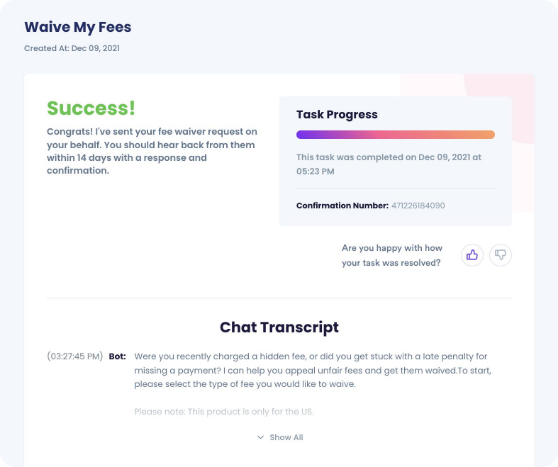Refer to the image and answer the question with as much detail as possible: Is the DoNotPay service available outside the U.S.?

The note at the bottom of the interface clarifies that the product is only available for users in the U.S., implying that it is not available outside the U.S.